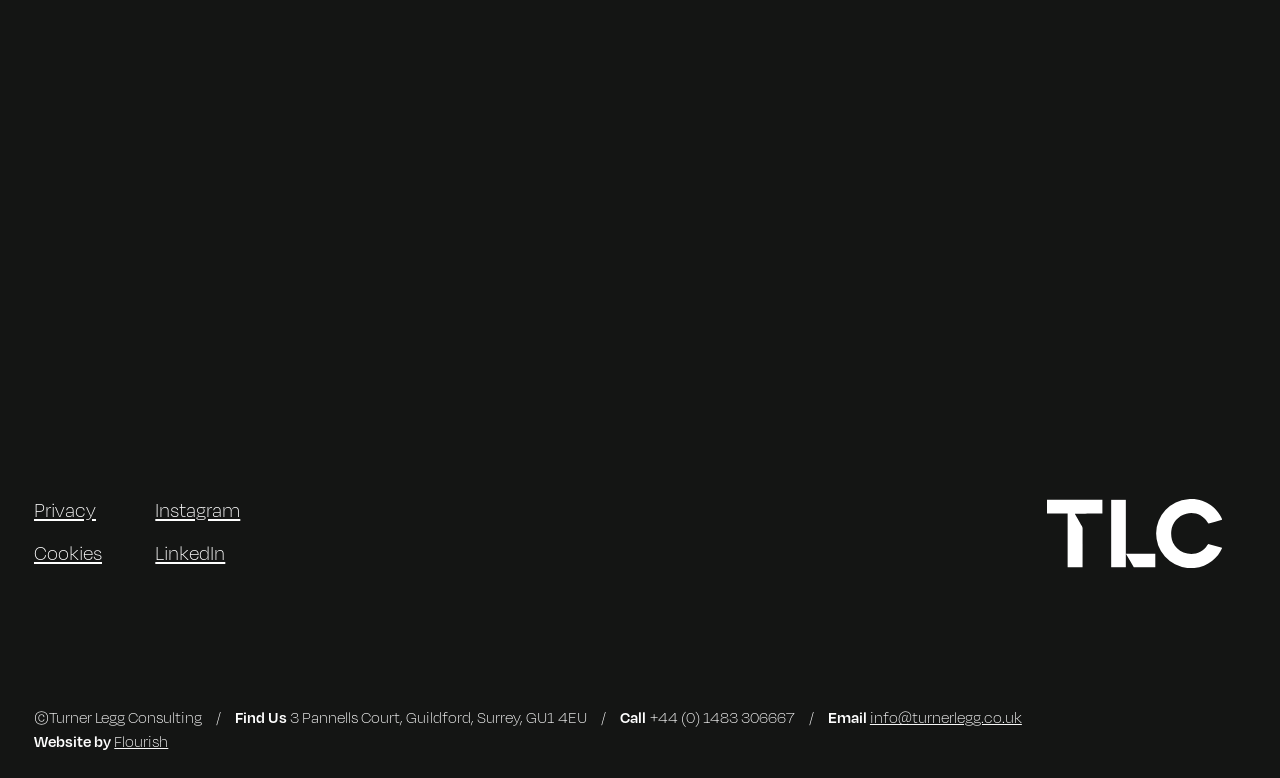Find the bounding box coordinates of the element I should click to carry out the following instruction: "Visit Turner Legg Consulting website".

[0.818, 0.641, 0.955, 0.73]